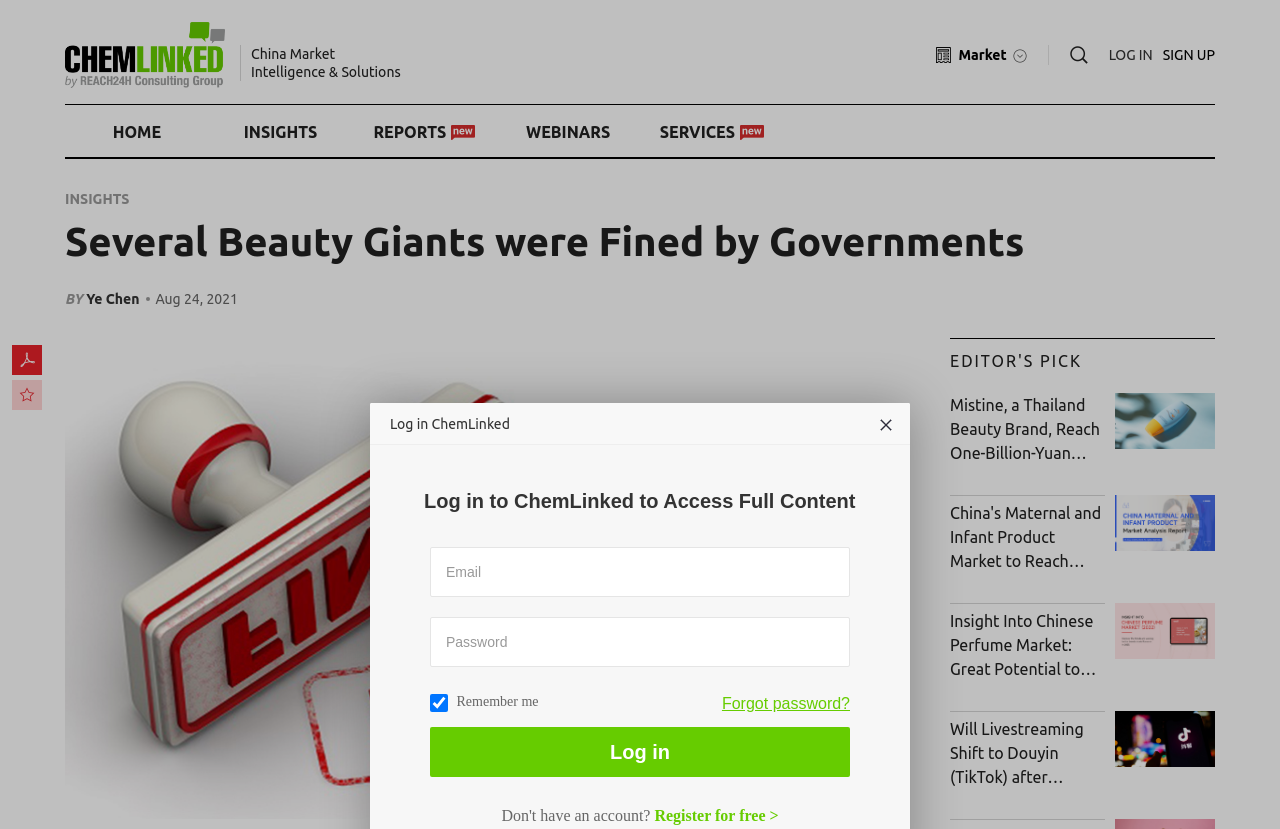Please identify the bounding box coordinates of the area that needs to be clicked to fulfill the following instruction: "Click the LOG IN button."

[0.866, 0.053, 0.901, 0.08]